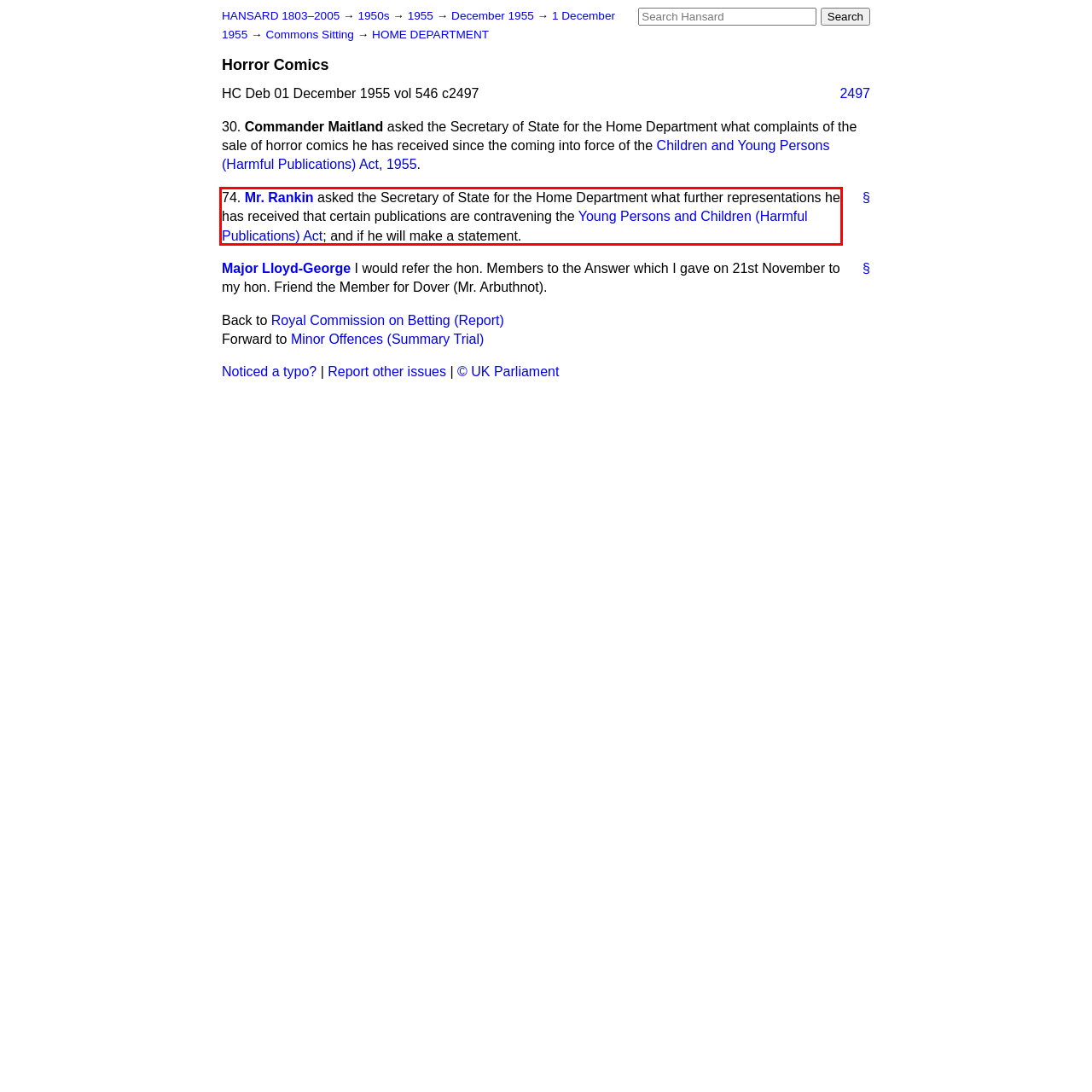Examine the webpage screenshot, find the red bounding box, and extract the text content within this marked area.

asked the Secretary of State for the Home Department what further representations he has received that certain publications are contravening the Young Persons and Children (Harmful Publications) Act; and if he will make a statement.